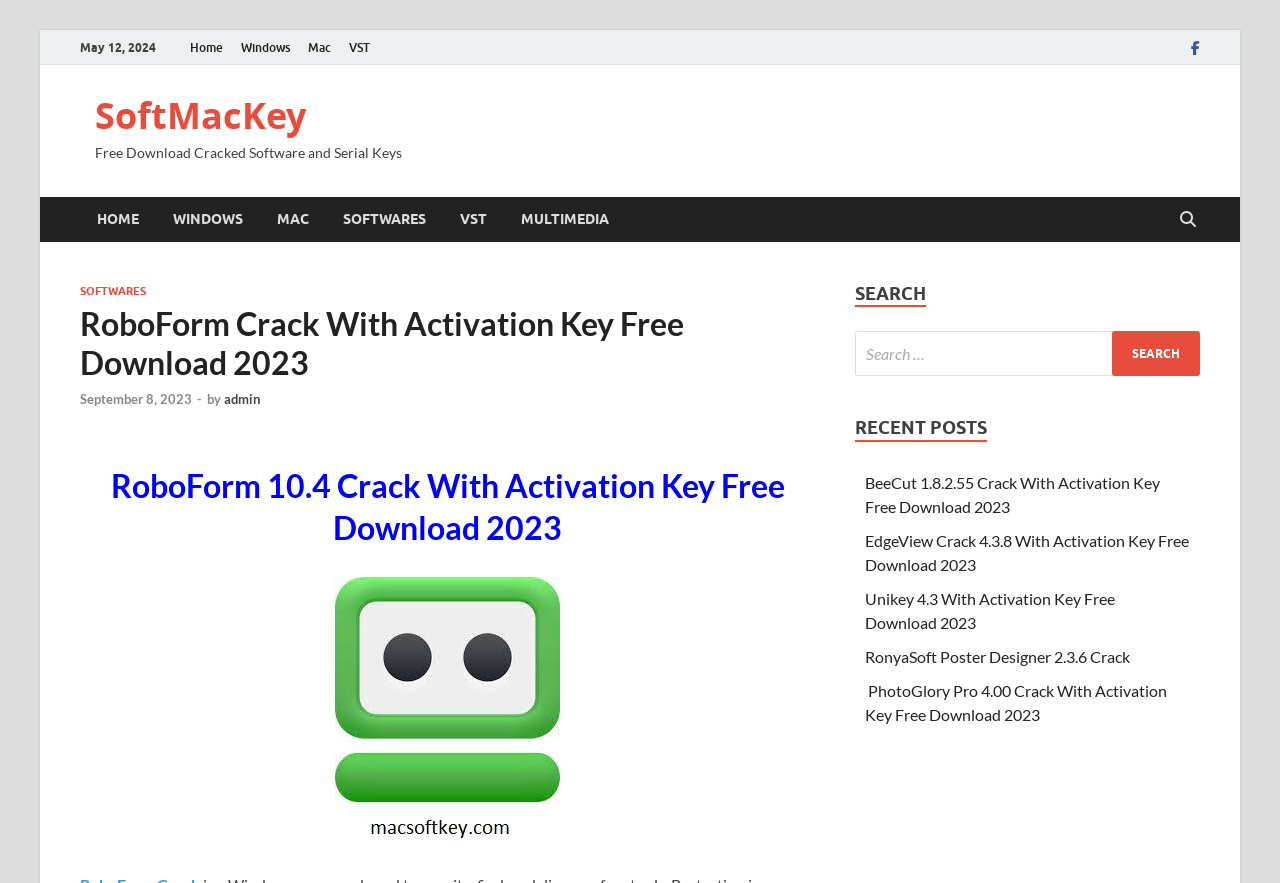Show the bounding box coordinates of the region that should be clicked to follow the instruction: "Click on the Home link."

[0.141, 0.034, 0.181, 0.074]